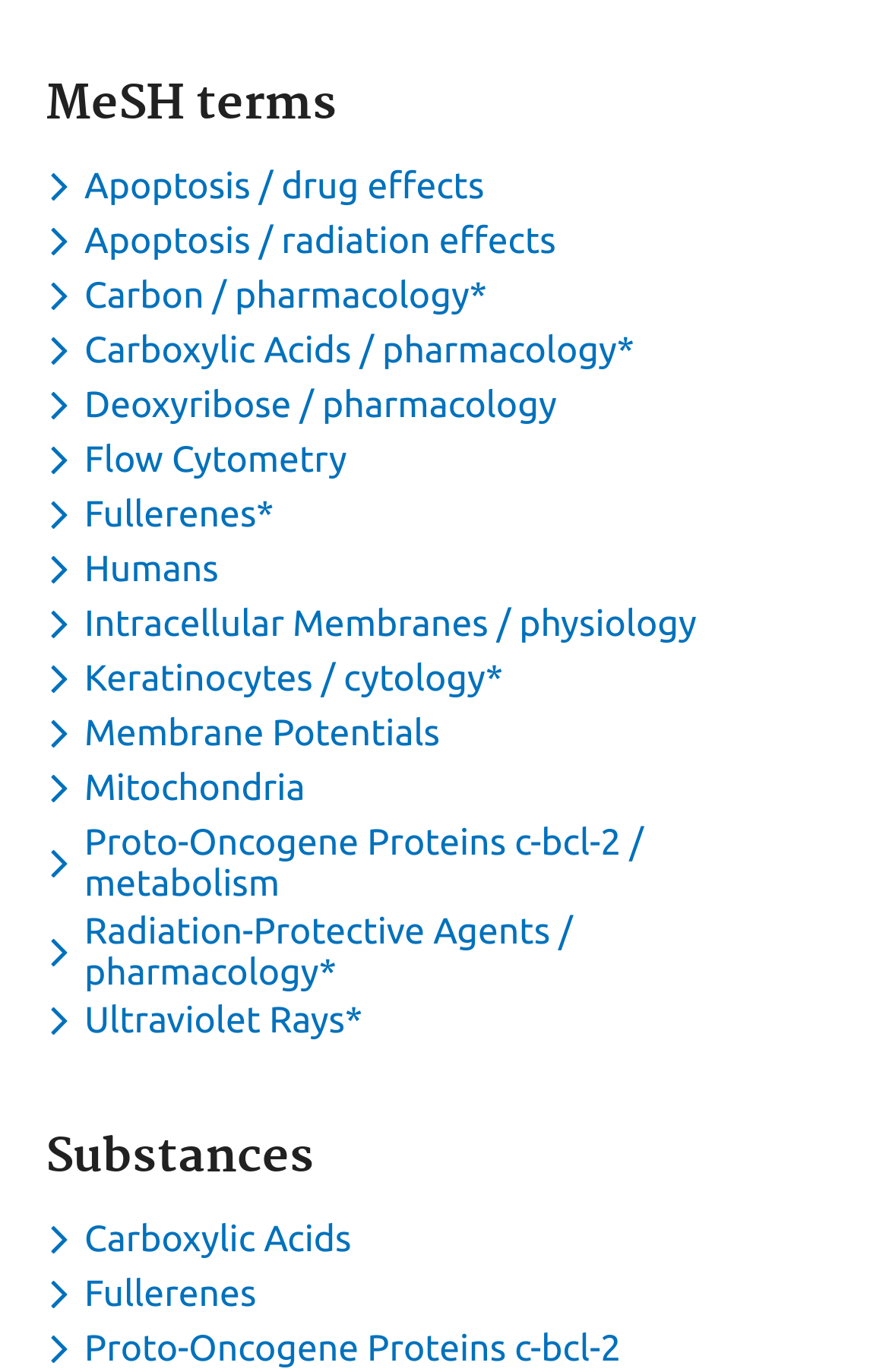What is the category of the term 'Keratinocytes / cytology*'
Based on the visual, give a brief answer using one word or a short phrase.

MeSH term